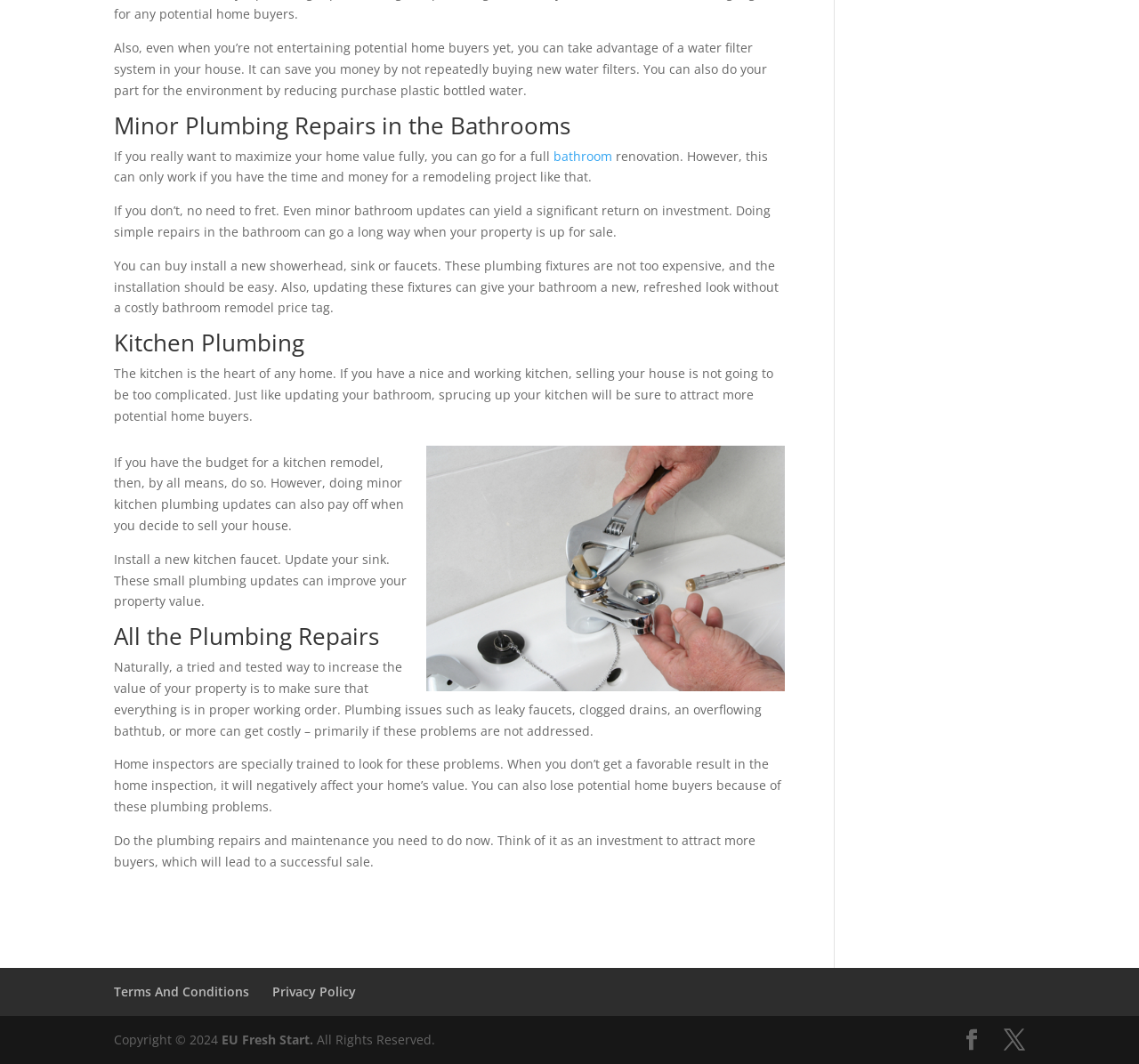Determine the bounding box coordinates for the UI element described. Format the coordinates as (top-left x, top-left y, bottom-right x, bottom-right y) and ensure all values are between 0 and 1. Element description: facebook

[0.844, 0.968, 0.862, 0.988]